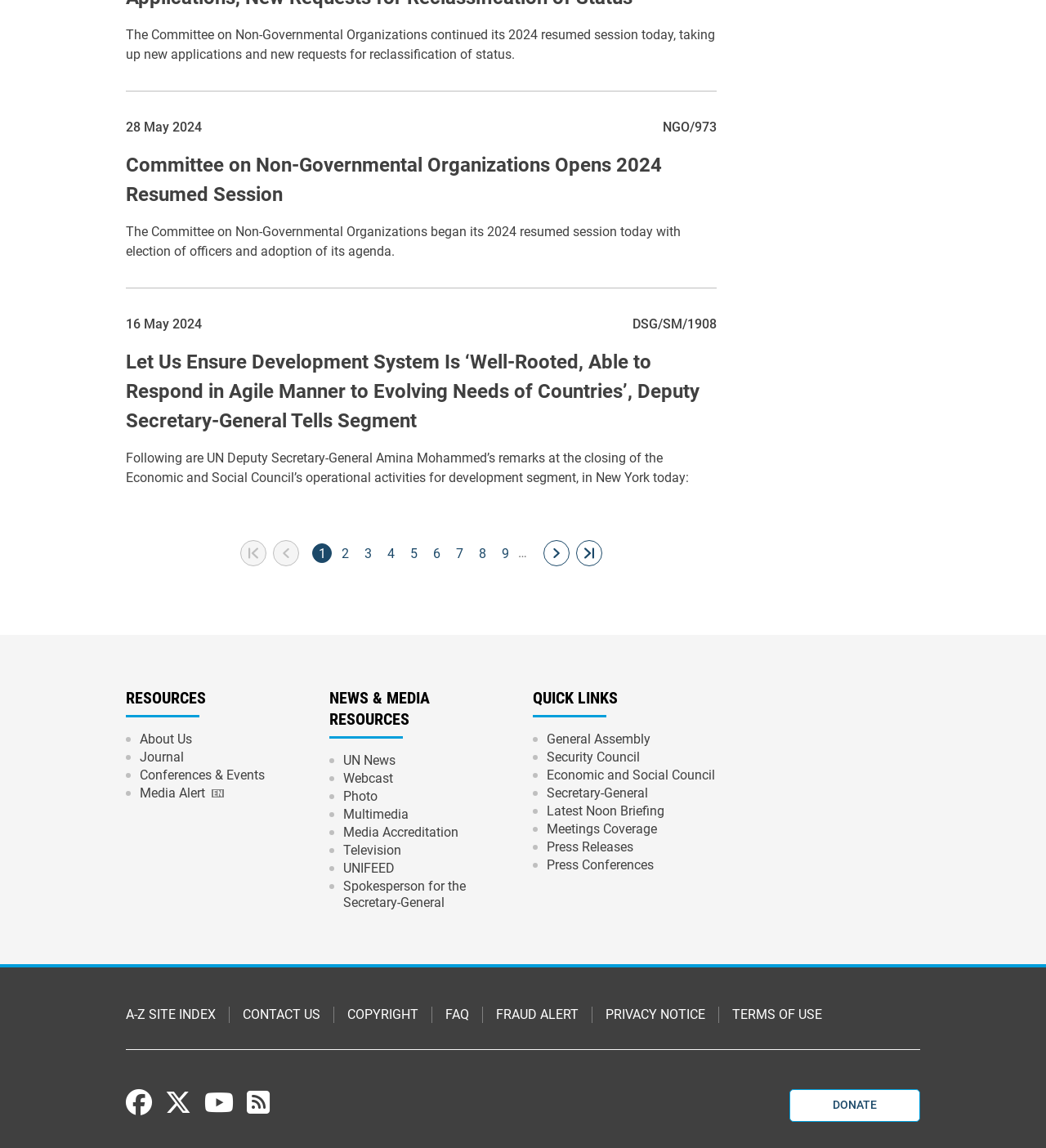Extract the bounding box coordinates of the UI element described: "Ethnic Relations". Provide the coordinates in the format [left, top, right, bottom] with values ranging from 0 to 1.

None